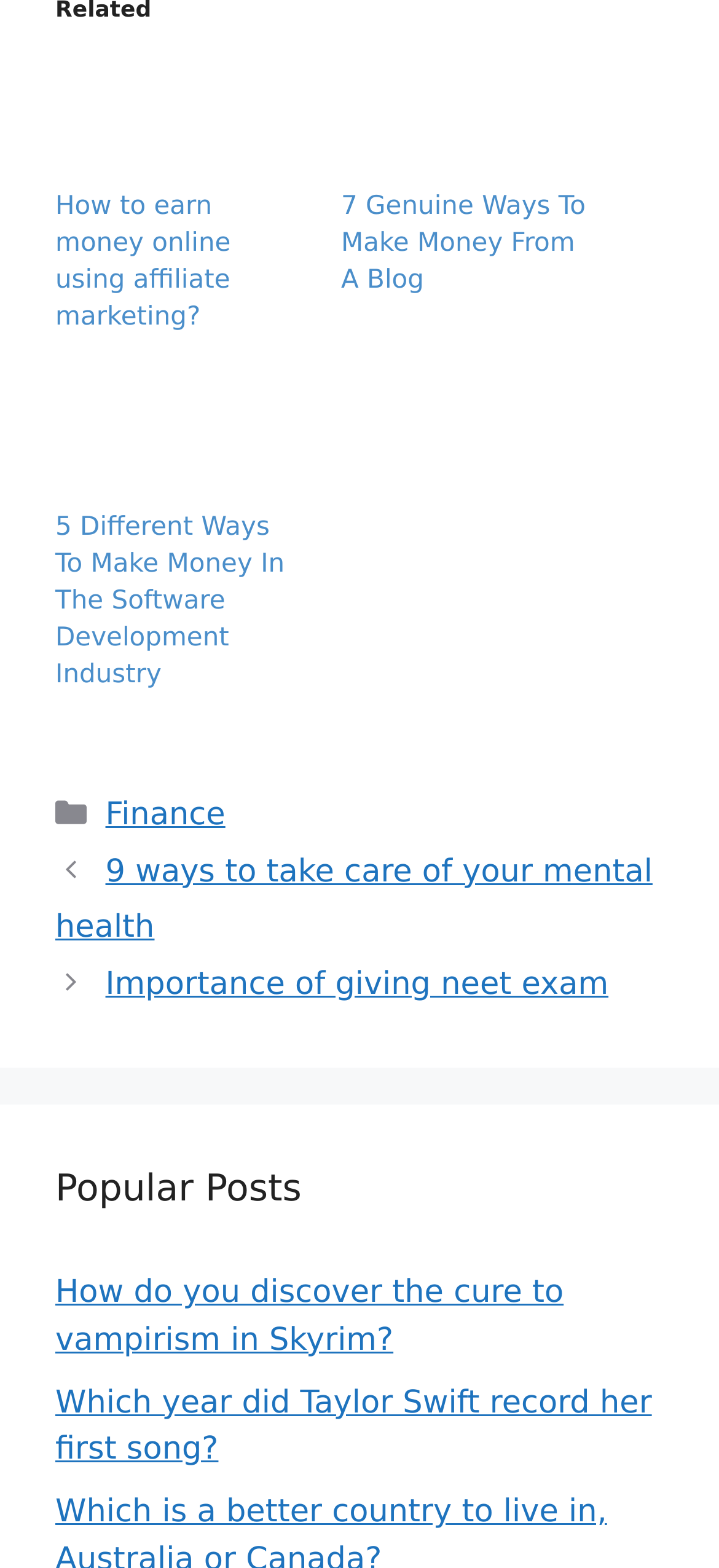Give a one-word or one-phrase response to the question:
What is the title of the section below the main articles?

Popular Posts